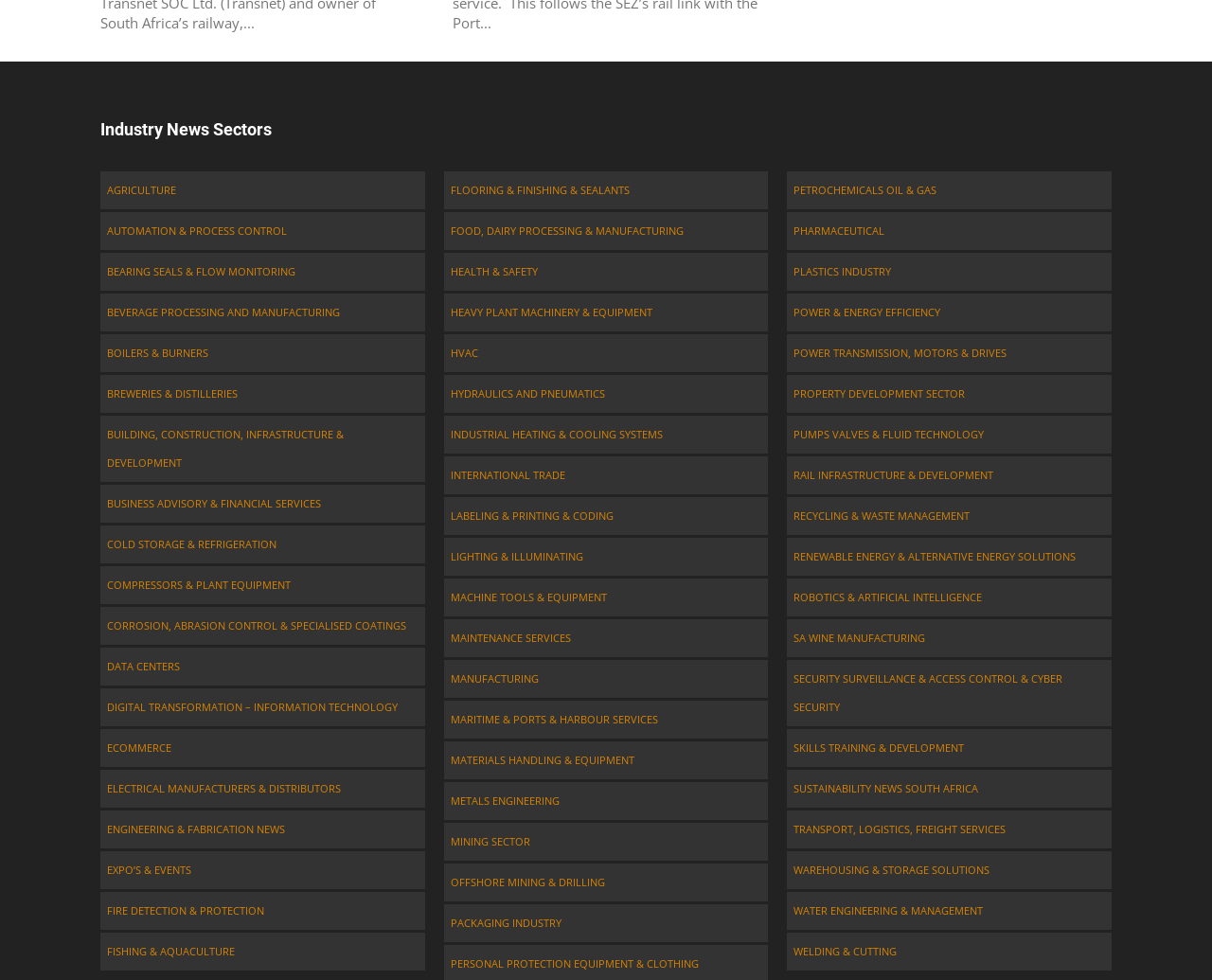Find and specify the bounding box coordinates that correspond to the clickable region for the instruction: "Explore DATA CENTERS".

[0.083, 0.661, 0.351, 0.699]